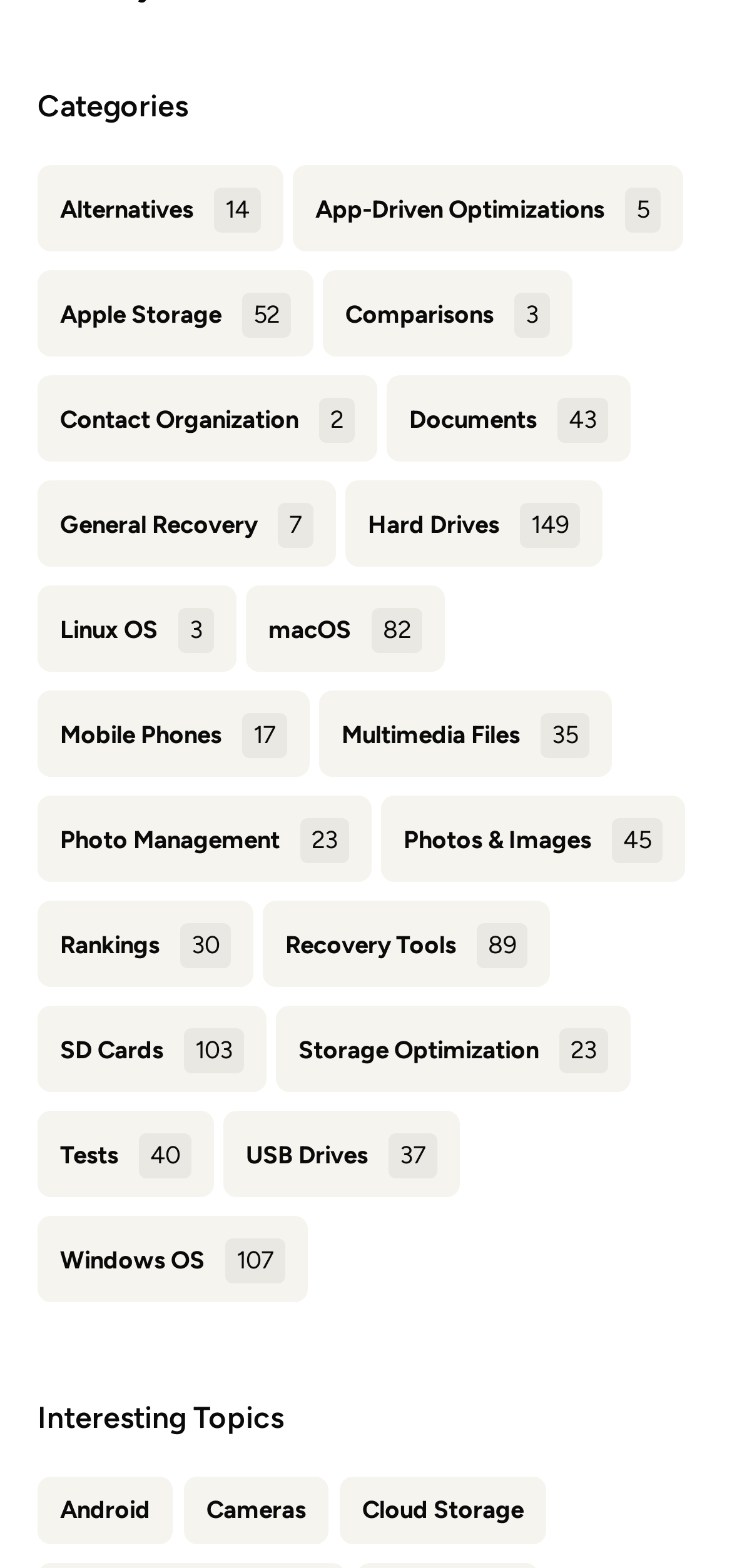Can you find the bounding box coordinates of the area I should click to execute the following instruction: "Check out Tests"?

[0.082, 0.727, 0.162, 0.745]